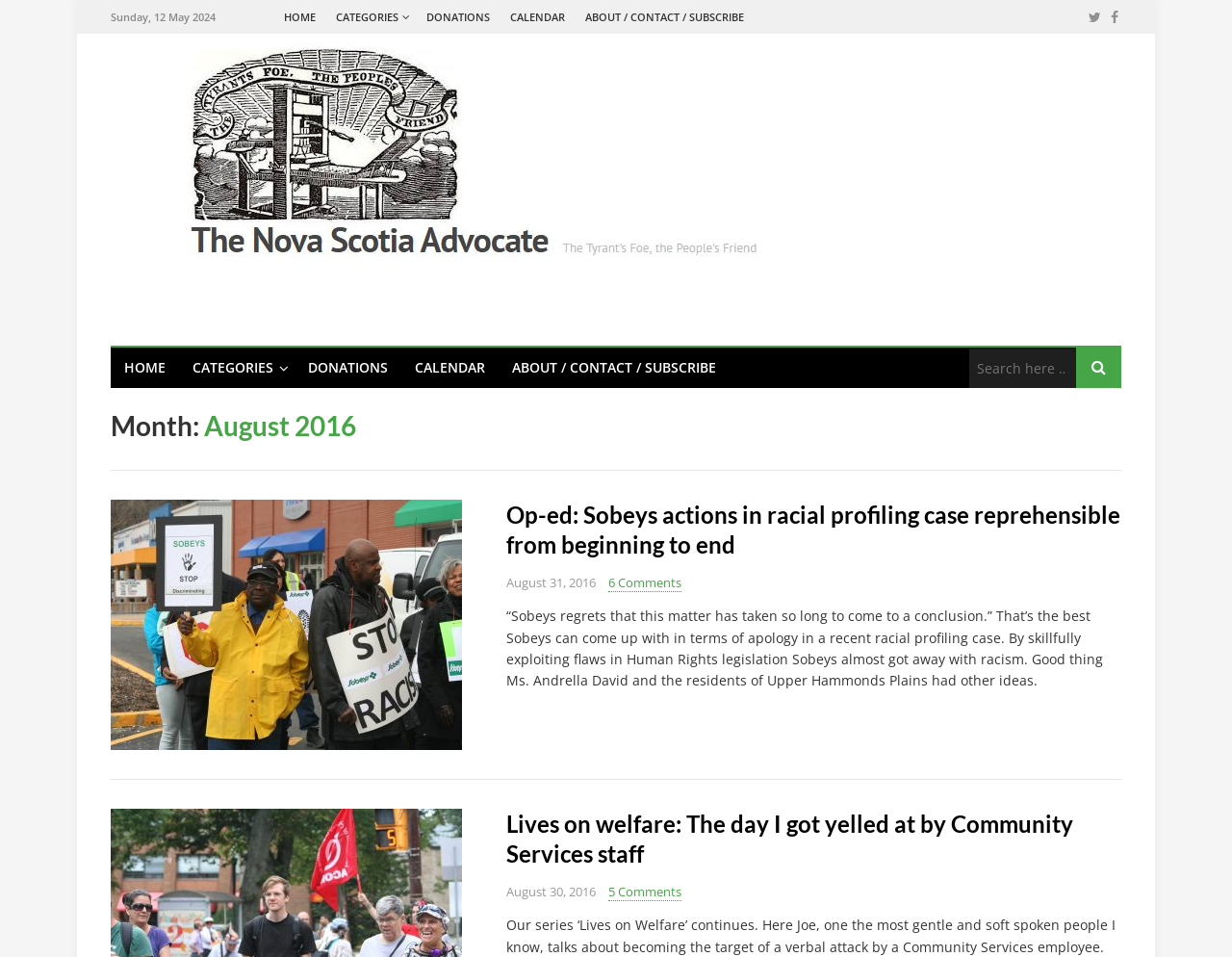Identify and provide the main heading of the webpage.

Month: August 2016